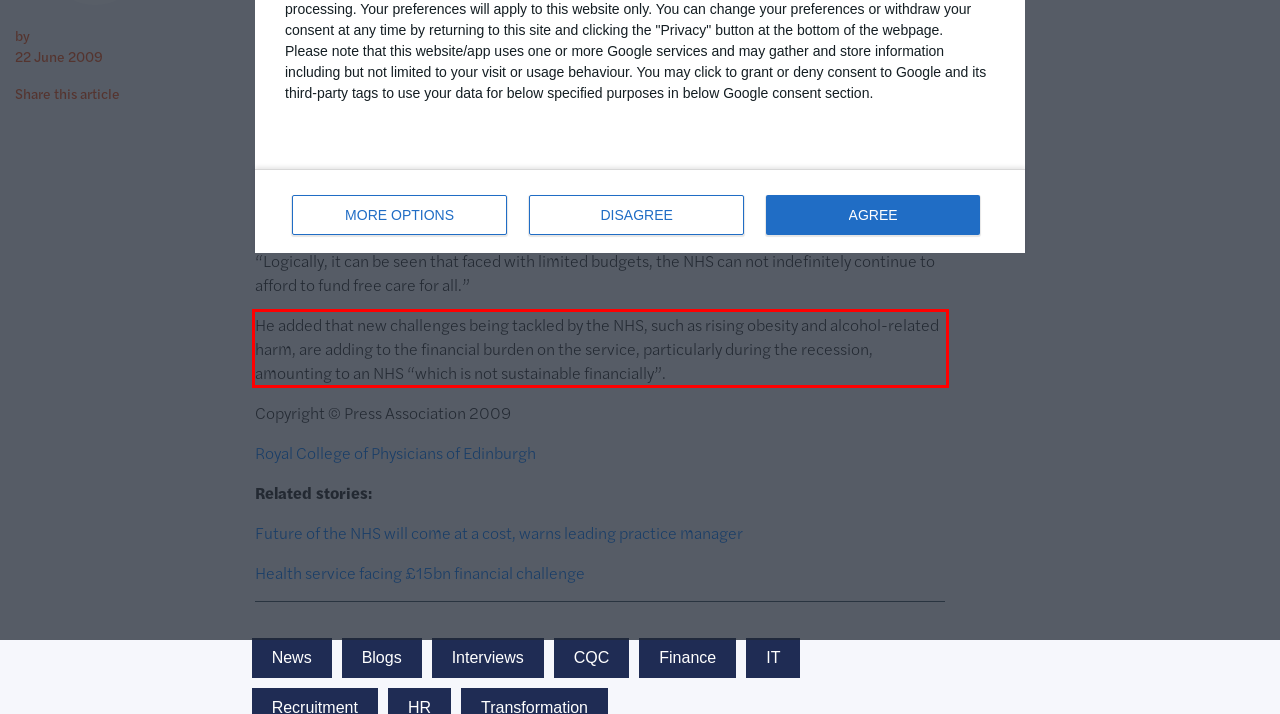Given a screenshot of a webpage containing a red bounding box, perform OCR on the text within this red bounding box and provide the text content.

He added that new challenges being tackled by the NHS, such as rising obesity and alcohol-related harm, are adding to the financial burden on the service, particularly during the recession, amounting to an NHS “which is not sustainable financially”.